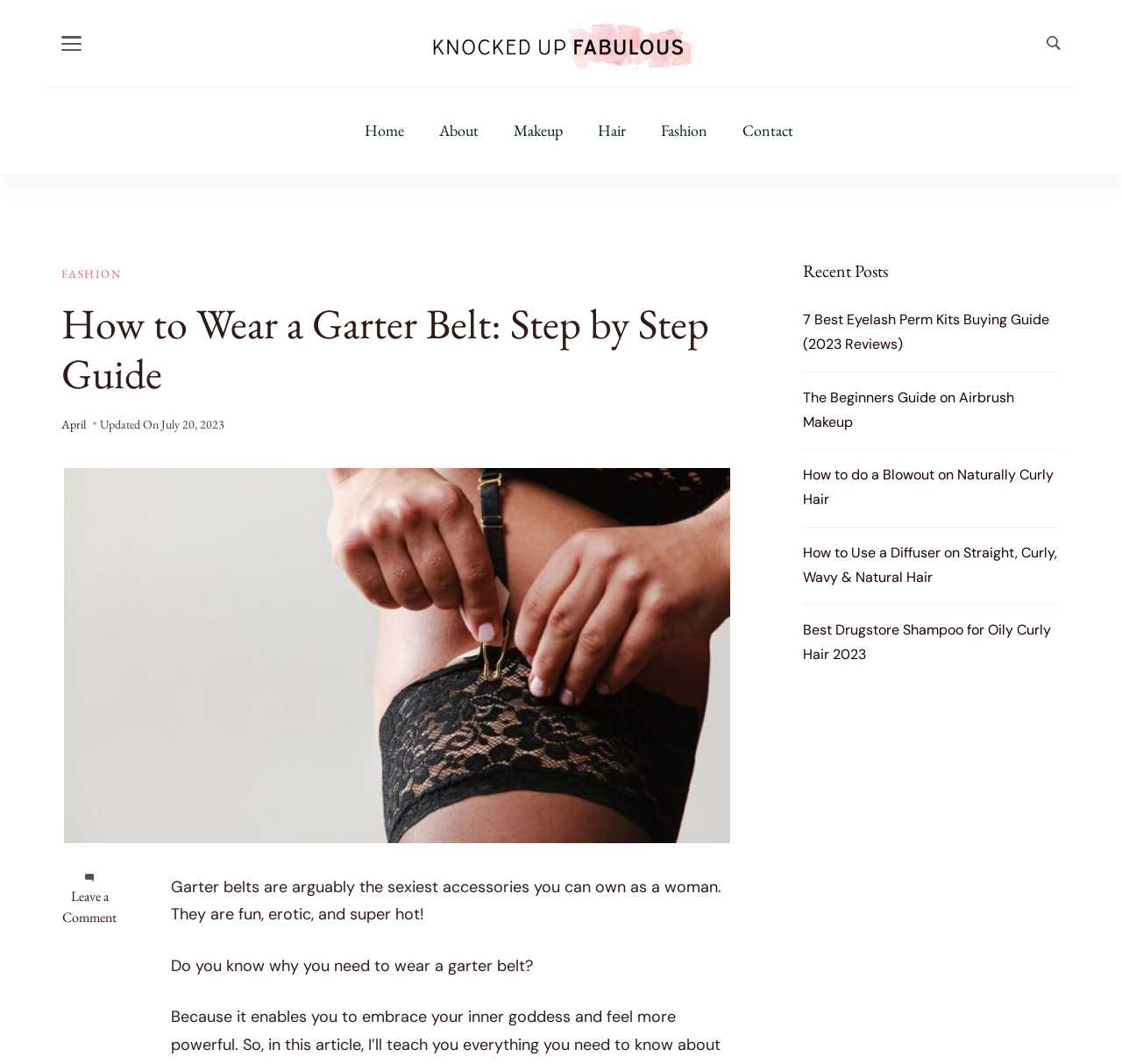Locate the headline of the webpage and generate its content.

How to Wear a Garter Belt: Step by Step Guide